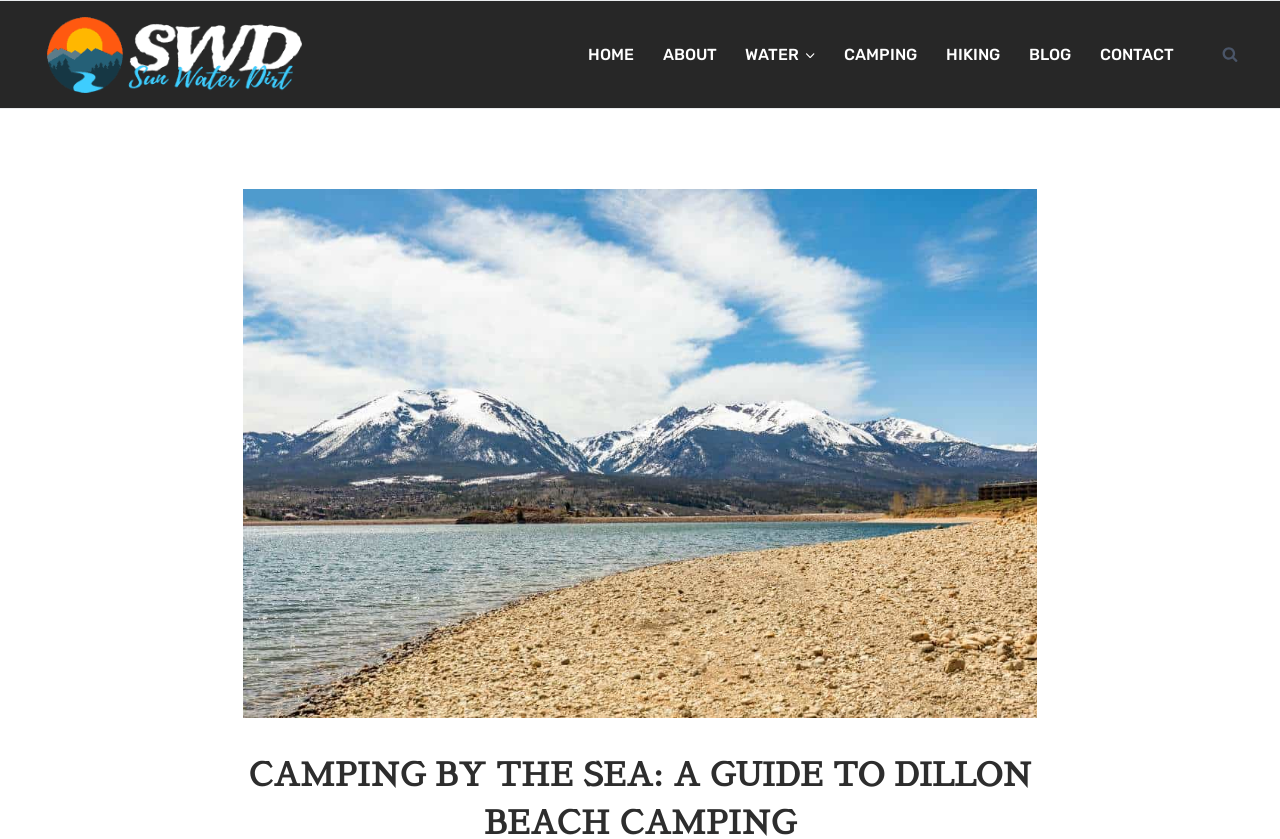Locate the coordinates of the bounding box for the clickable region that fulfills this instruction: "expand Water menu".

[0.627, 0.038, 0.638, 0.092]